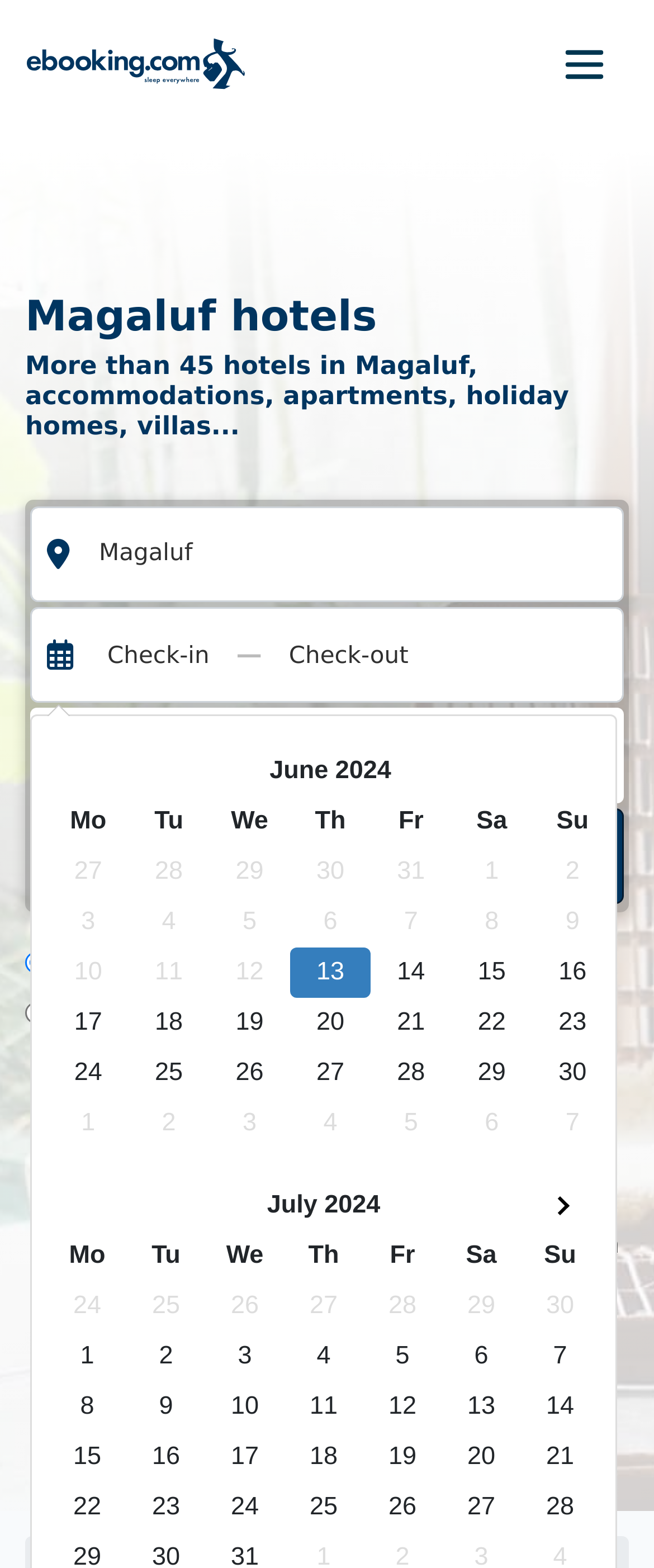Please provide the bounding box coordinates for the UI element as described: "aria-label="Toggle navigation"". The coordinates must be four floats between 0 and 1, represented as [left, top, right, bottom].

[0.828, 0.022, 0.959, 0.059]